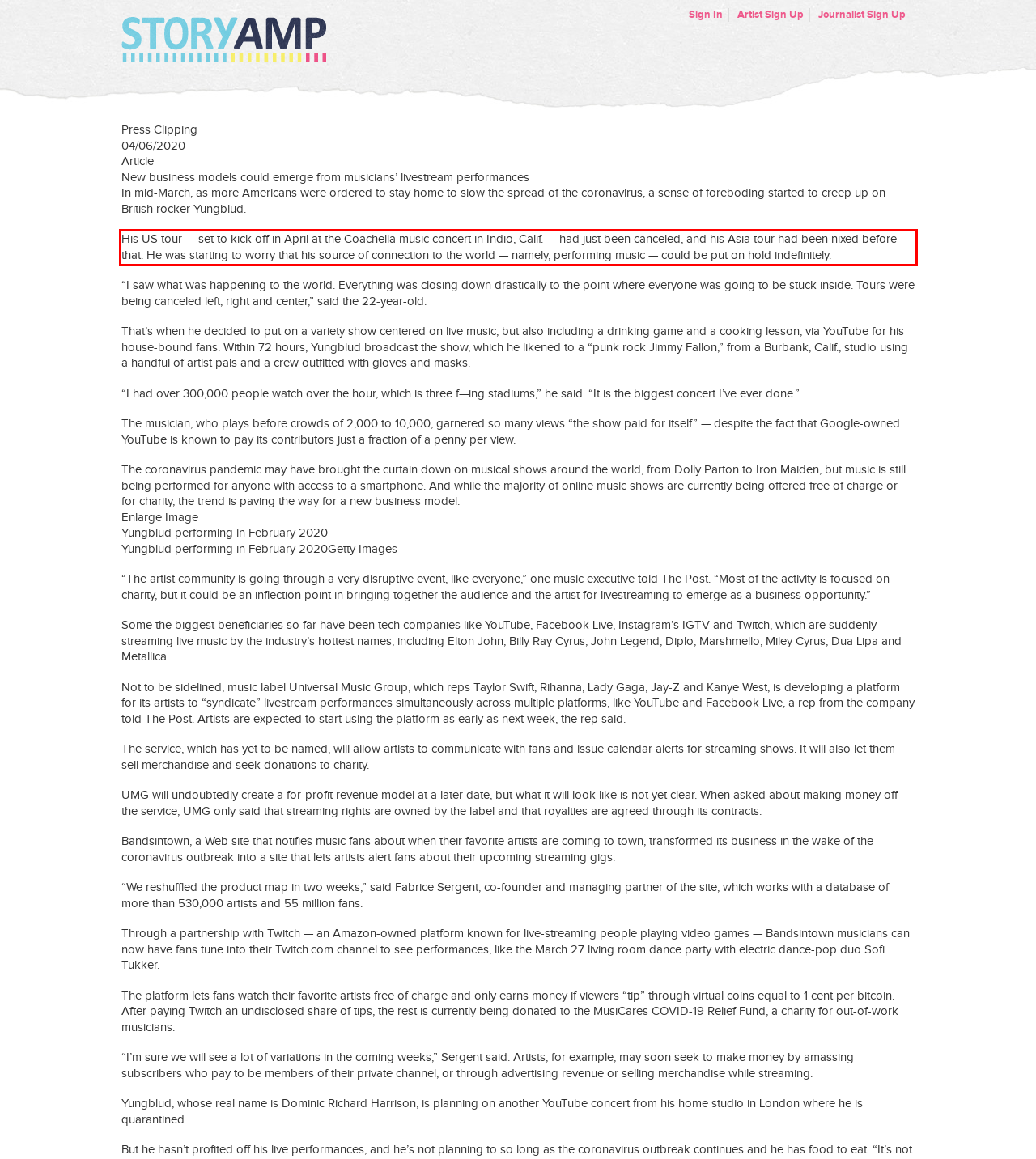Locate the red bounding box in the provided webpage screenshot and use OCR to determine the text content inside it.

His US tour — set to kick off in April at the Coachella music concert in Indio, Calif. — had just been canceled, and his Asia tour had been nixed before that. He was starting to worry that his source of connection to the world — namely, performing music — could be put on hold indefinitely.